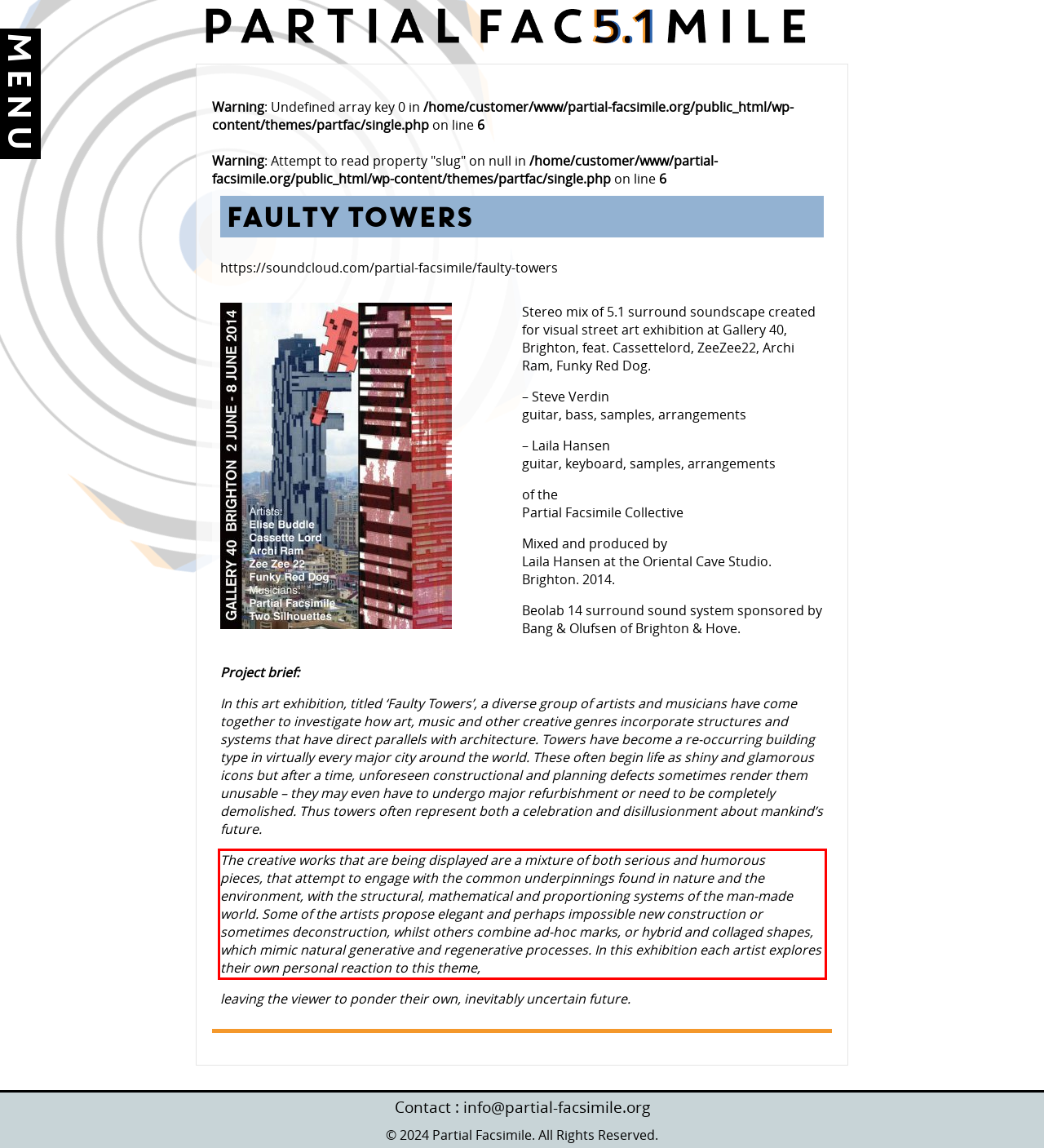Using the provided webpage screenshot, recognize the text content in the area marked by the red bounding box.

The creative works that are being displayed are a mixture of both serious and humorous pieces, that attempt to engage with the common underpinnings found in nature and the environment, with the structural, mathematical and proportioning systems of the man-made world. Some of the artists propose elegant and perhaps impossible new construction or sometimes deconstruction, whilst others combine ad-hoc marks, or hybrid and collaged shapes, which mimic natural generative and regenerative processes. In this exhibition each artist explores their own personal reaction to this theme,